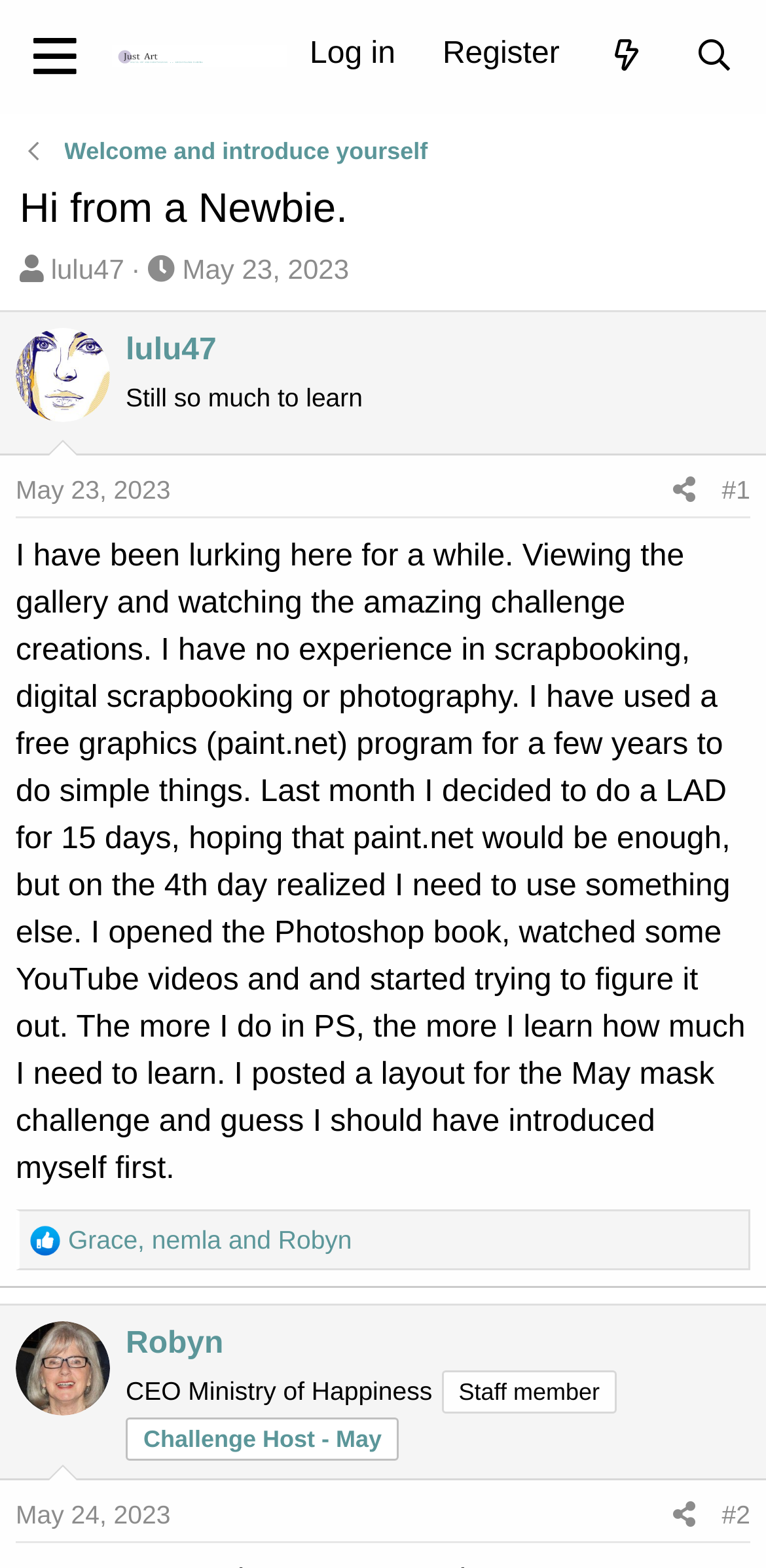How many links are there in the footer section?
Identify the answer in the screenshot and reply with a single word or phrase.

2